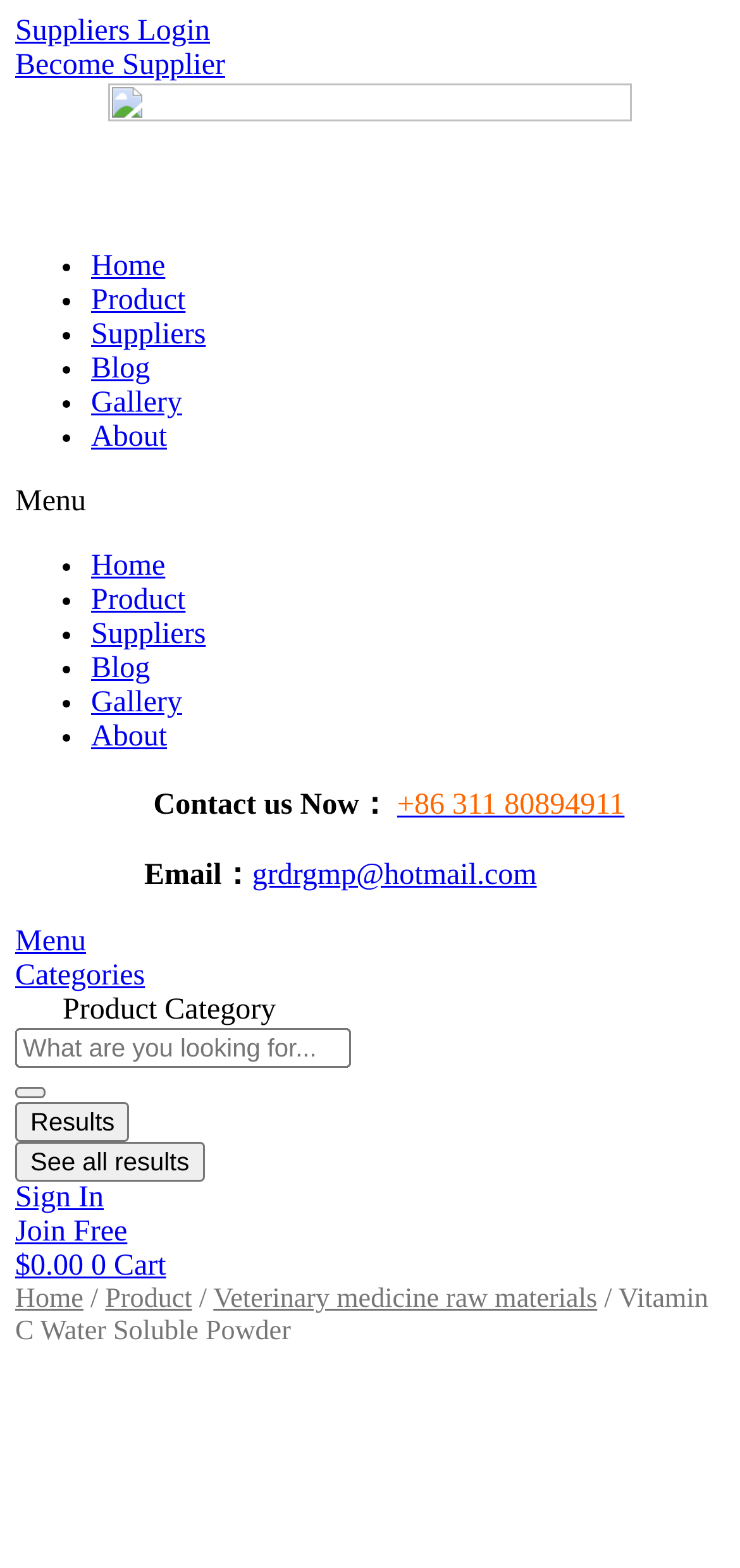Identify the bounding box coordinates for the region of the element that should be clicked to carry out the instruction: "Sign In". The bounding box coordinates should be four float numbers between 0 and 1, i.e., [left, top, right, bottom].

[0.021, 0.754, 0.14, 0.774]